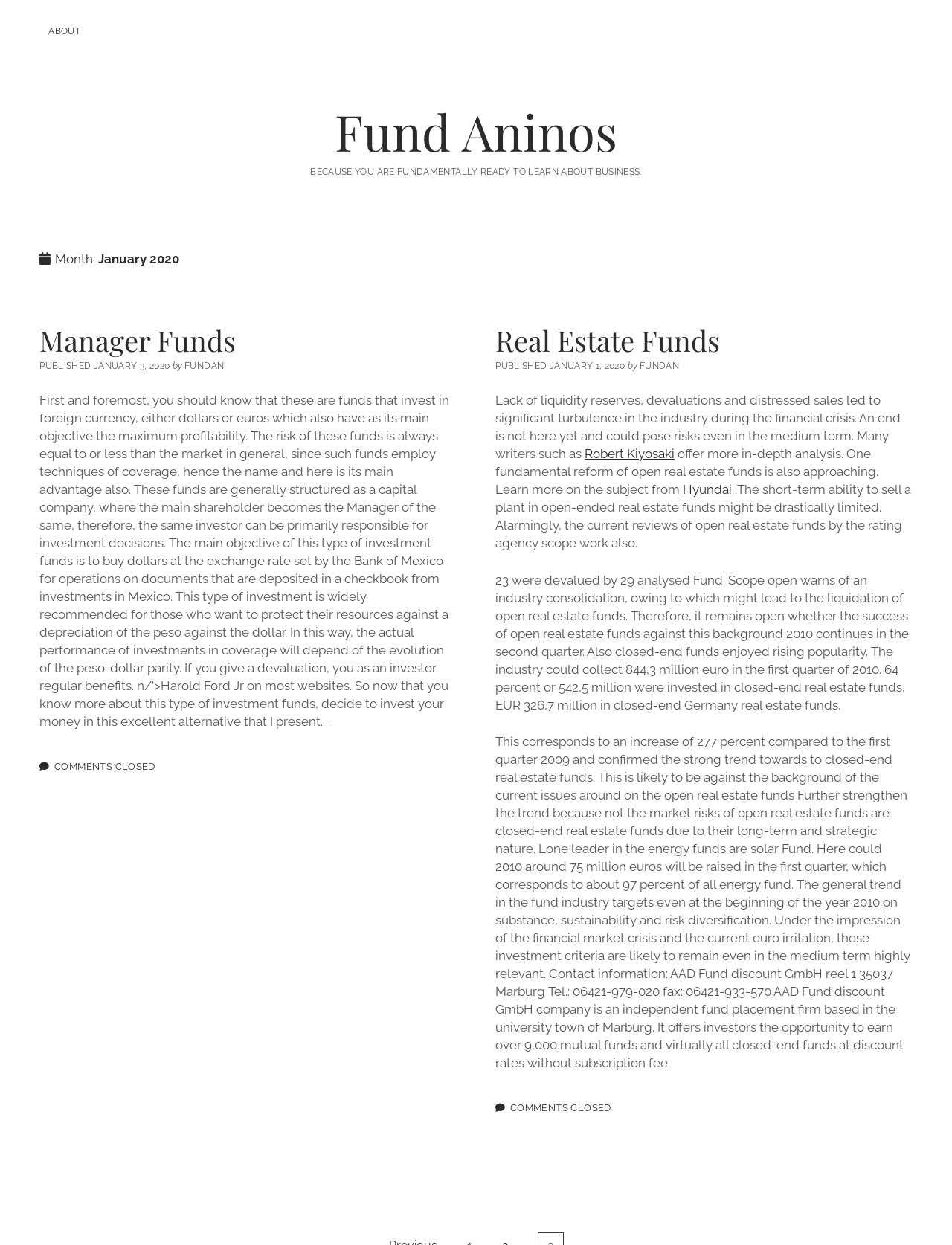Given the element description About, specify the bounding box coordinates of the corresponding UI element in the format (top-left x, top-left y, bottom-right x, bottom-right y). All values must be between 0 and 1.

[0.042, 0.014, 0.094, 0.036]